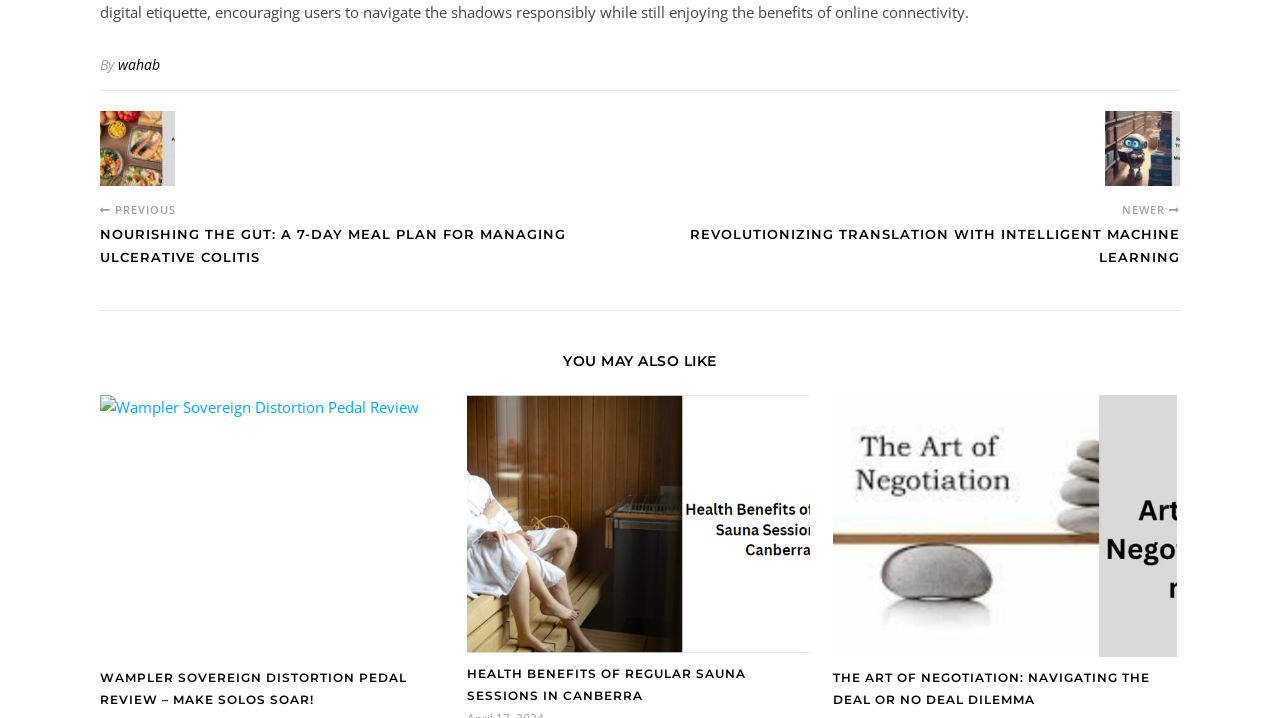Find the bounding box coordinates of the clickable element required to execute the following instruction: "Explore the article on The Art of Negotiation". Provide the coordinates as four float numbers between 0 and 1, i.e., [left, top, right, bottom].

[0.651, 0.551, 0.92, 0.914]